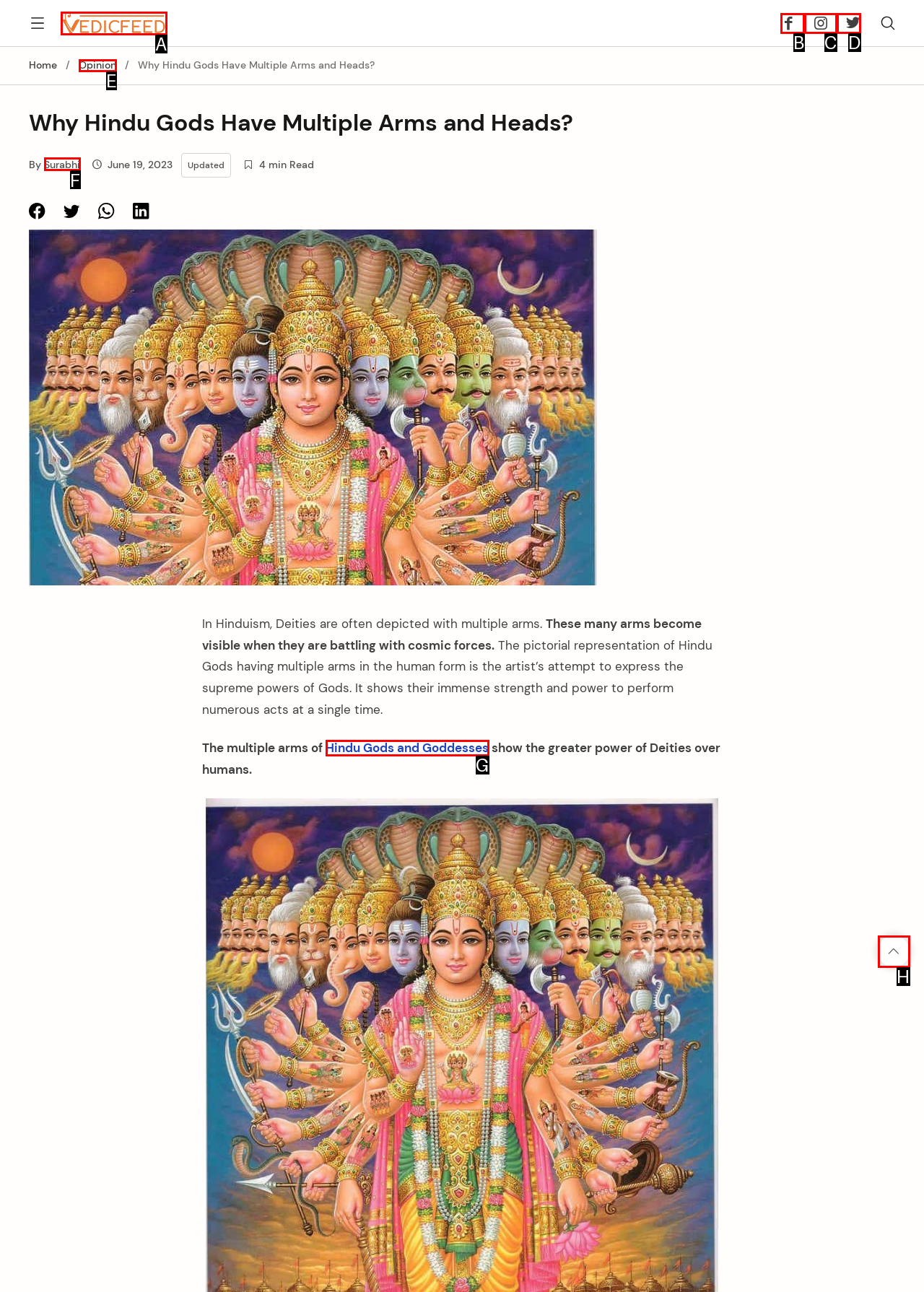Tell me which option best matches this description: Surabhi
Answer with the letter of the matching option directly from the given choices.

F